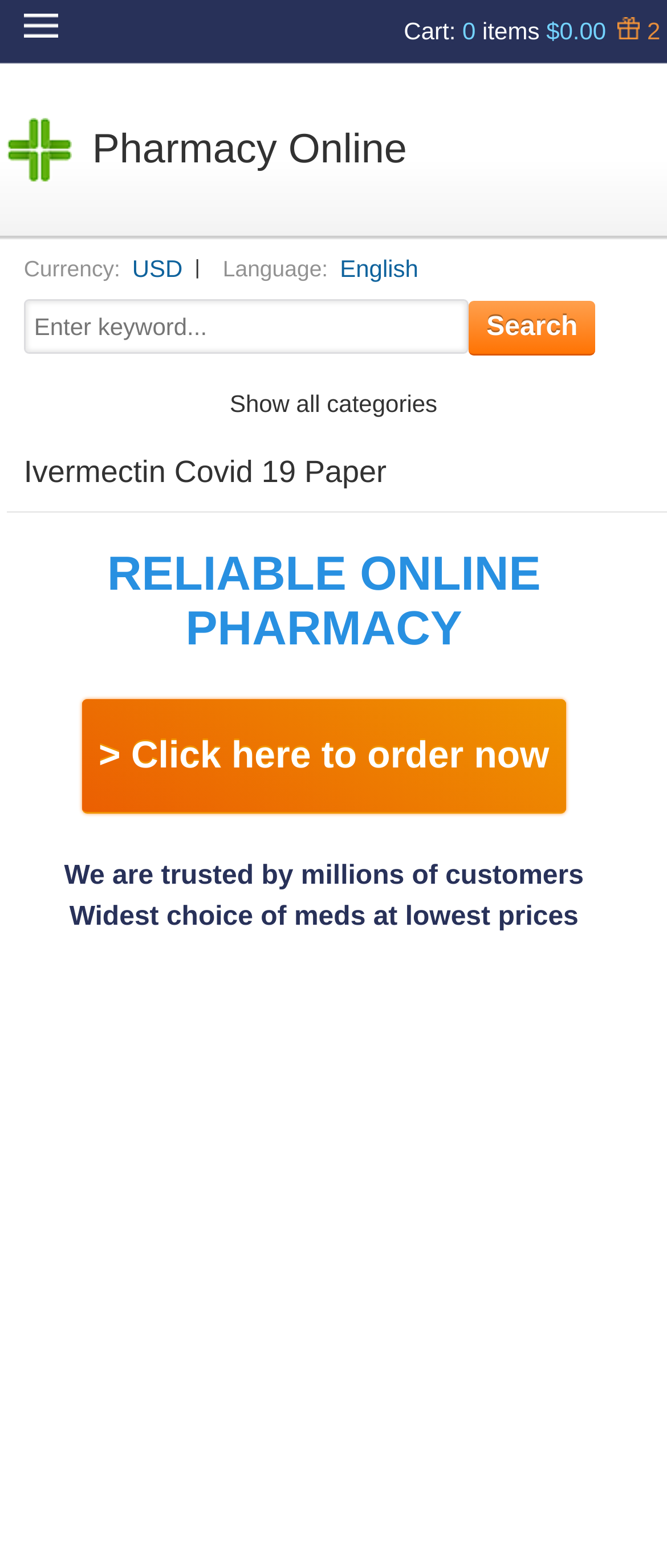What is the default language of the website?
Please give a detailed and elaborate answer to the question.

I found the default language by looking at the middle of the webpage, where it says 'Language:' and then 'English' next to it, indicating that the default language of the website is English.